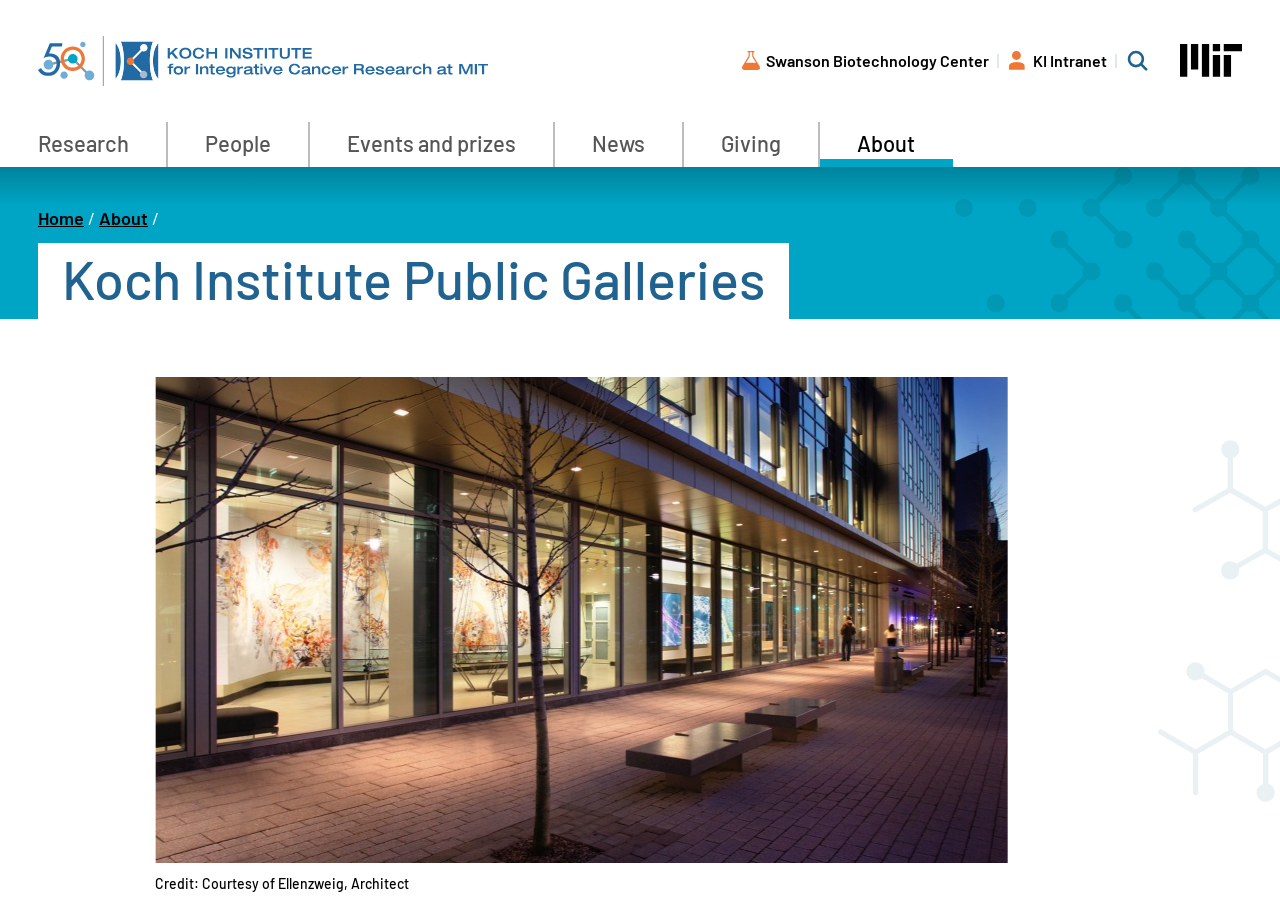By analyzing the image, answer the following question with a detailed response: What is the text on the search button?

The search button has the text 'Search' on it, which is also mentioned in the StaticText element 'Search'.